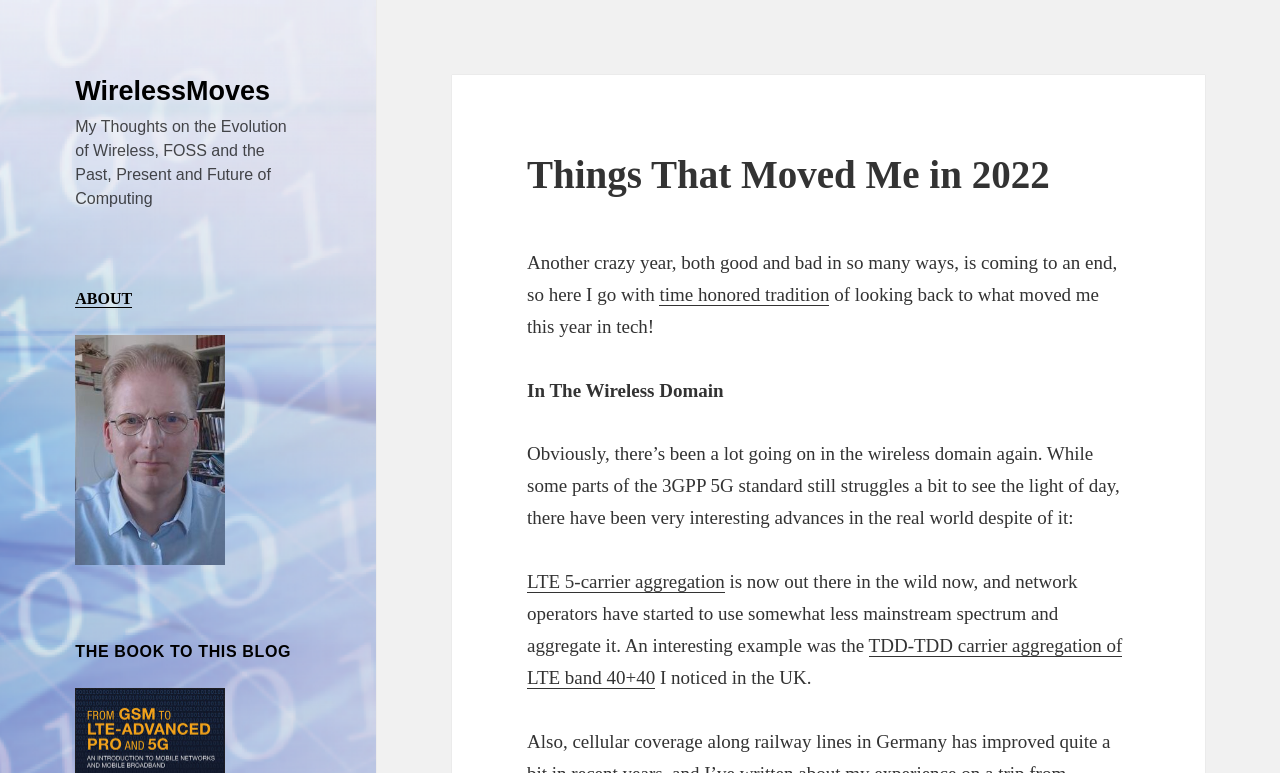What is the topic of the blog post?
Look at the image and respond with a one-word or short phrase answer.

Wireless and tech